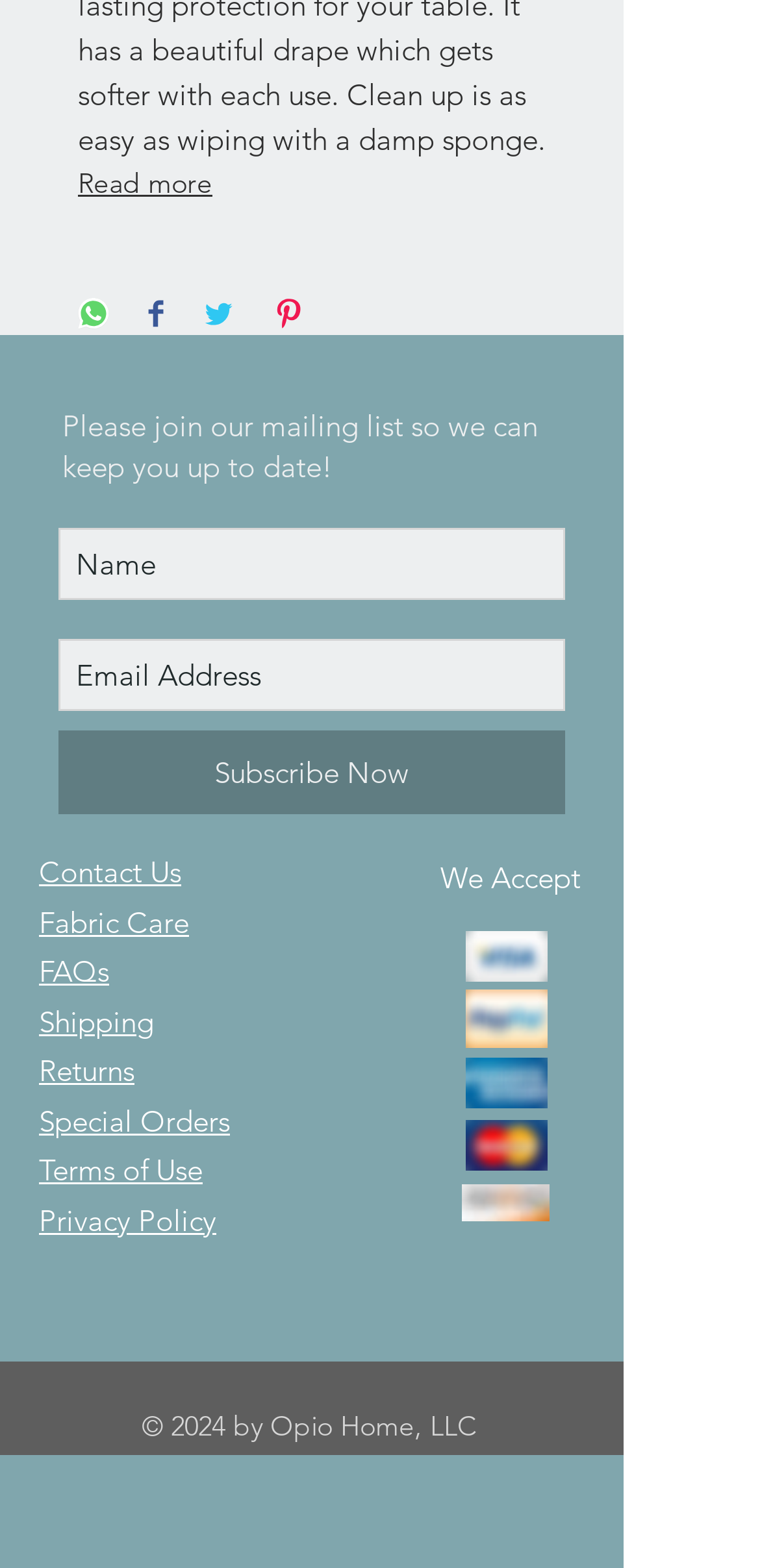For the given element description Special Orders, determine the bounding box coordinates of the UI element. The coordinates should follow the format (top-left x, top-left y, bottom-right x, bottom-right y) and be within the range of 0 to 1.

[0.051, 0.703, 0.303, 0.726]